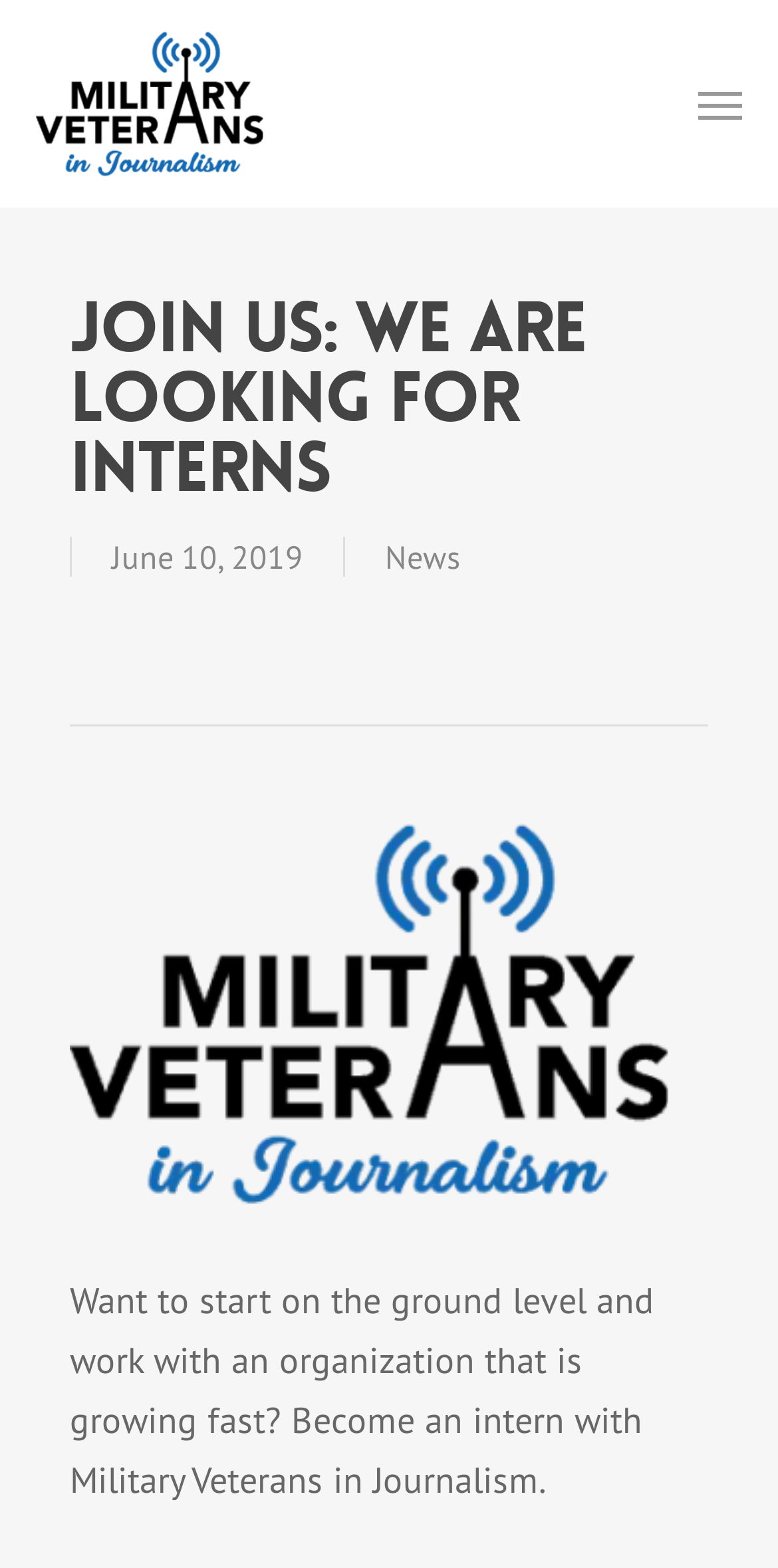Using the webpage screenshot, find the UI element described by Partner Sites. Provide the bounding box coordinates in the format (top-left x, top-left y, bottom-right x, bottom-right y), ensuring all values are floating point numbers between 0 and 1.

None